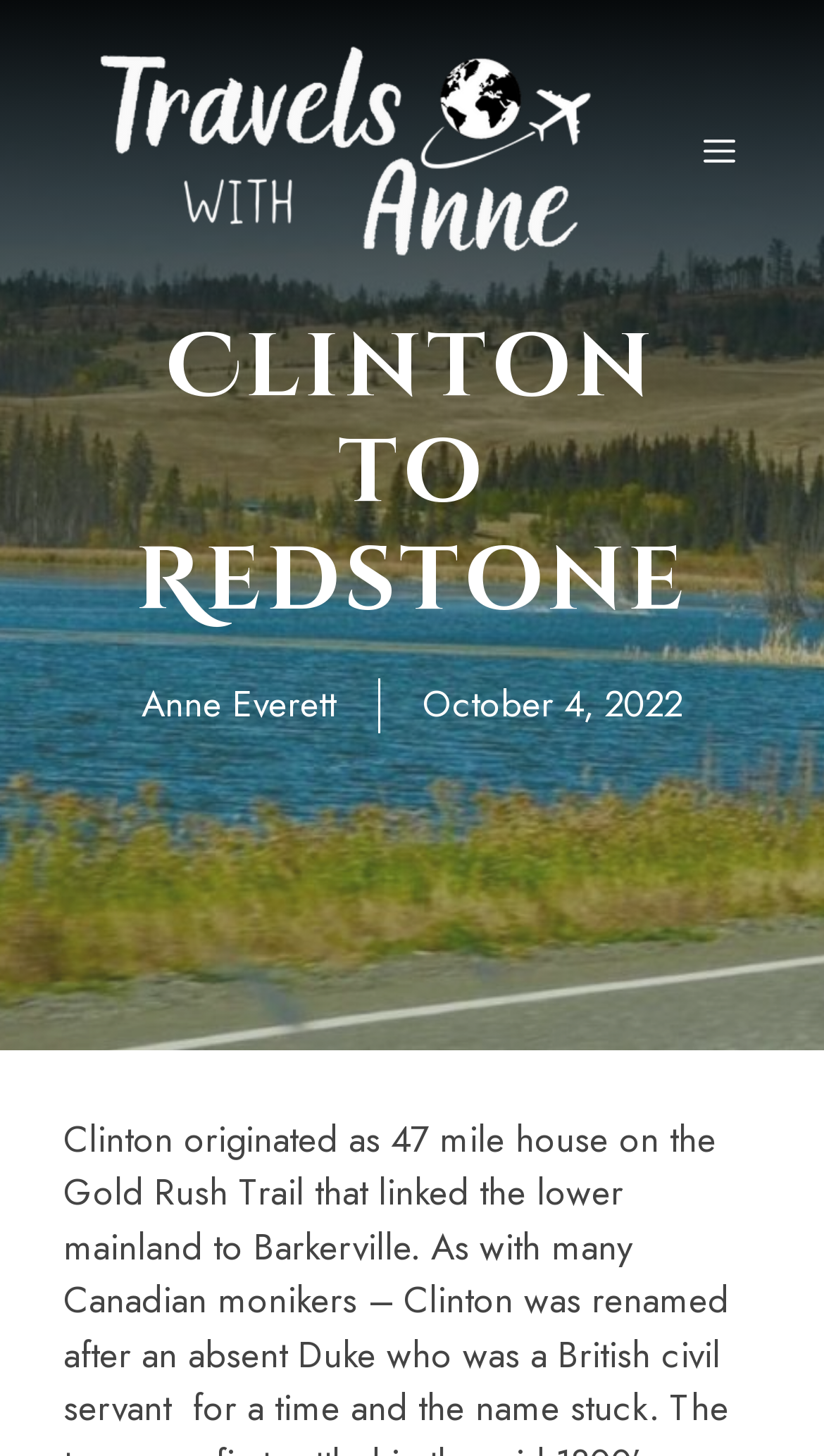What is the name of the author? Examine the screenshot and reply using just one word or a brief phrase.

Anne Everett